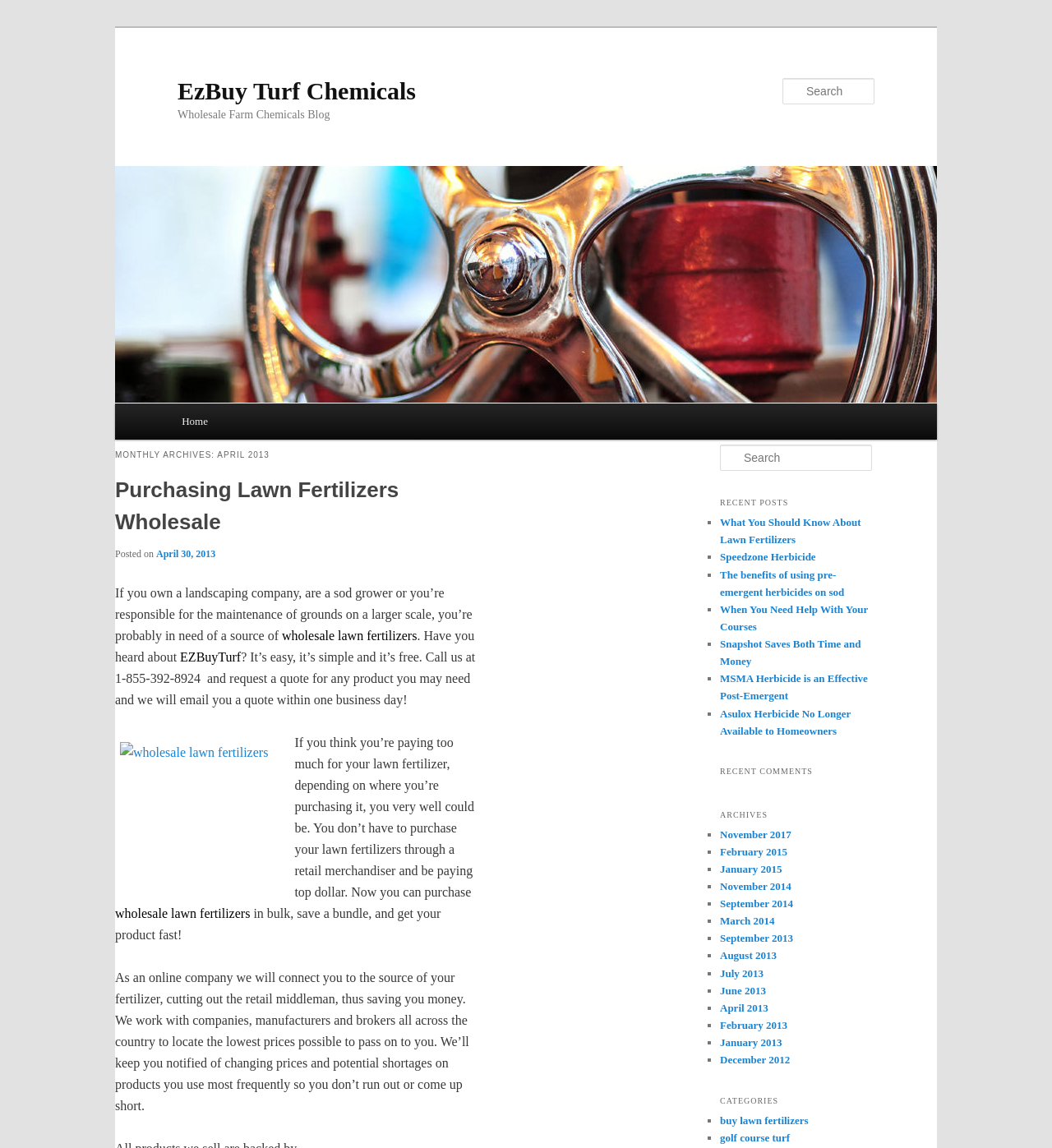Specify the bounding box coordinates of the element's region that should be clicked to achieve the following instruction: "Read recent post about Purchasing Lawn Fertilizers Wholesale". The bounding box coordinates consist of four float numbers between 0 and 1, in the format [left, top, right, bottom].

[0.109, 0.416, 0.379, 0.465]